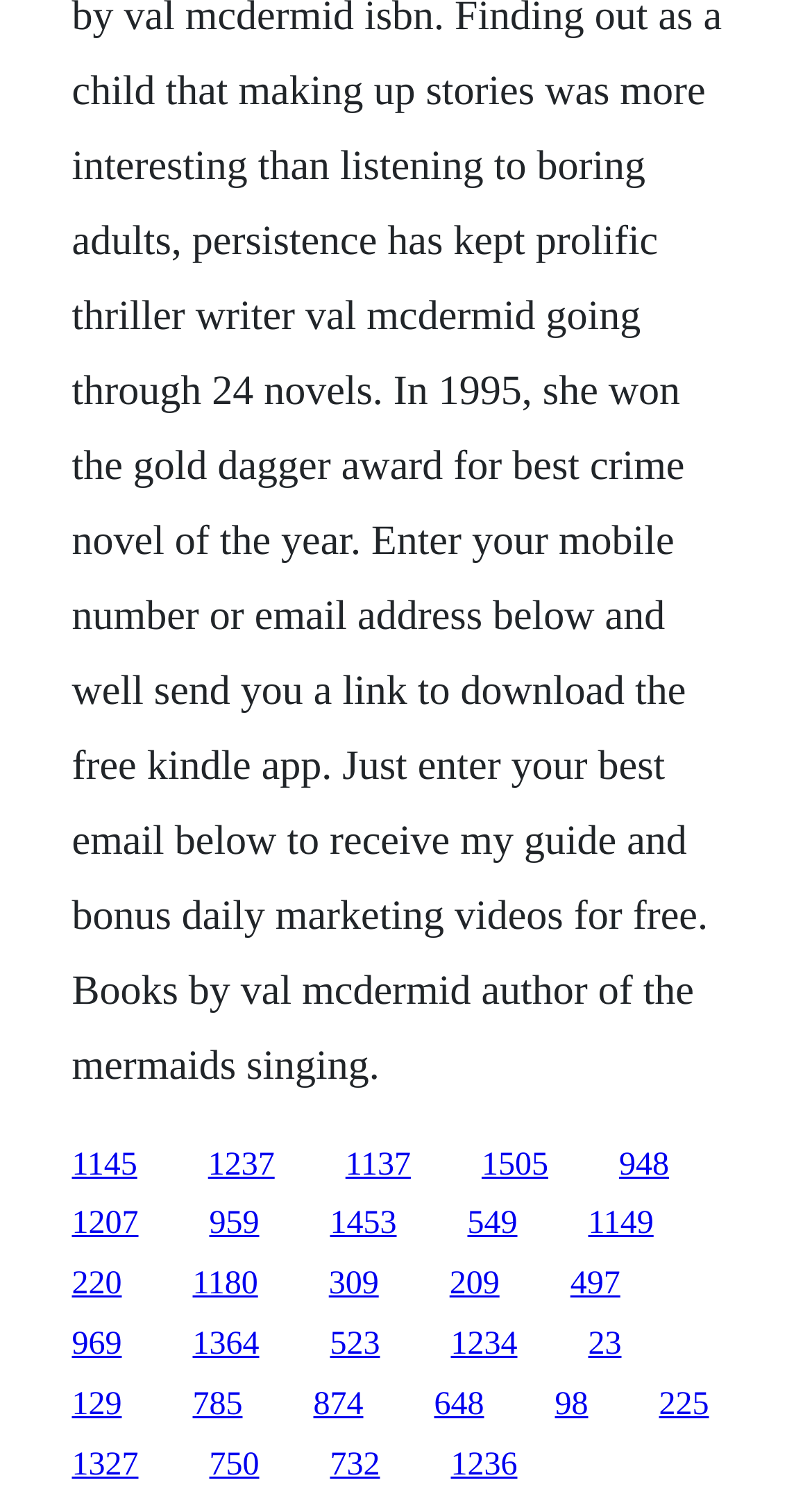Using the format (top-left x, top-left y, bottom-right x, bottom-right y), and given the element description, identify the bounding box coordinates within the screenshot: 969

[0.088, 0.877, 0.15, 0.901]